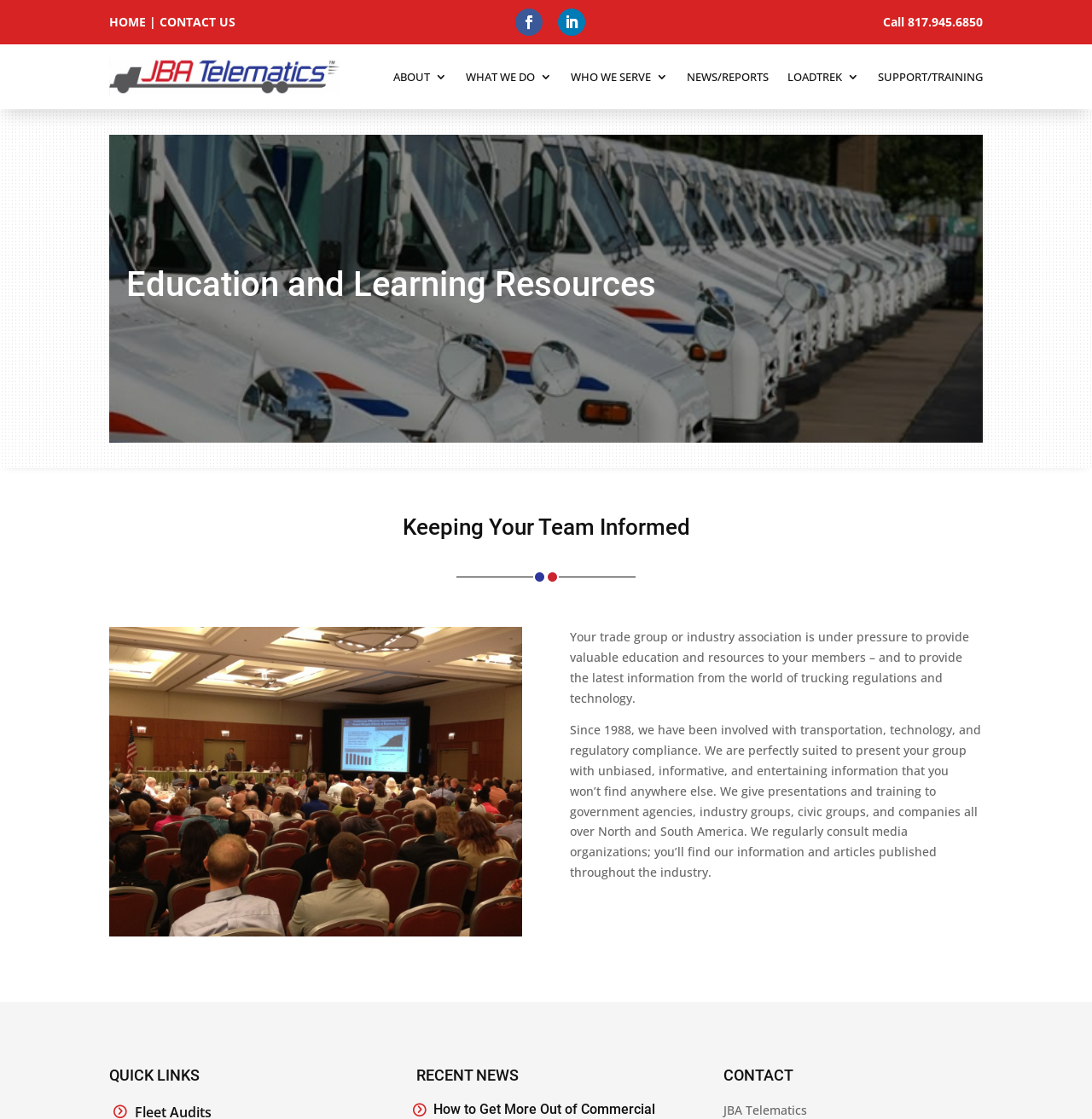How many links are in the top navigation bar?
Answer the question with a single word or phrase, referring to the image.

5